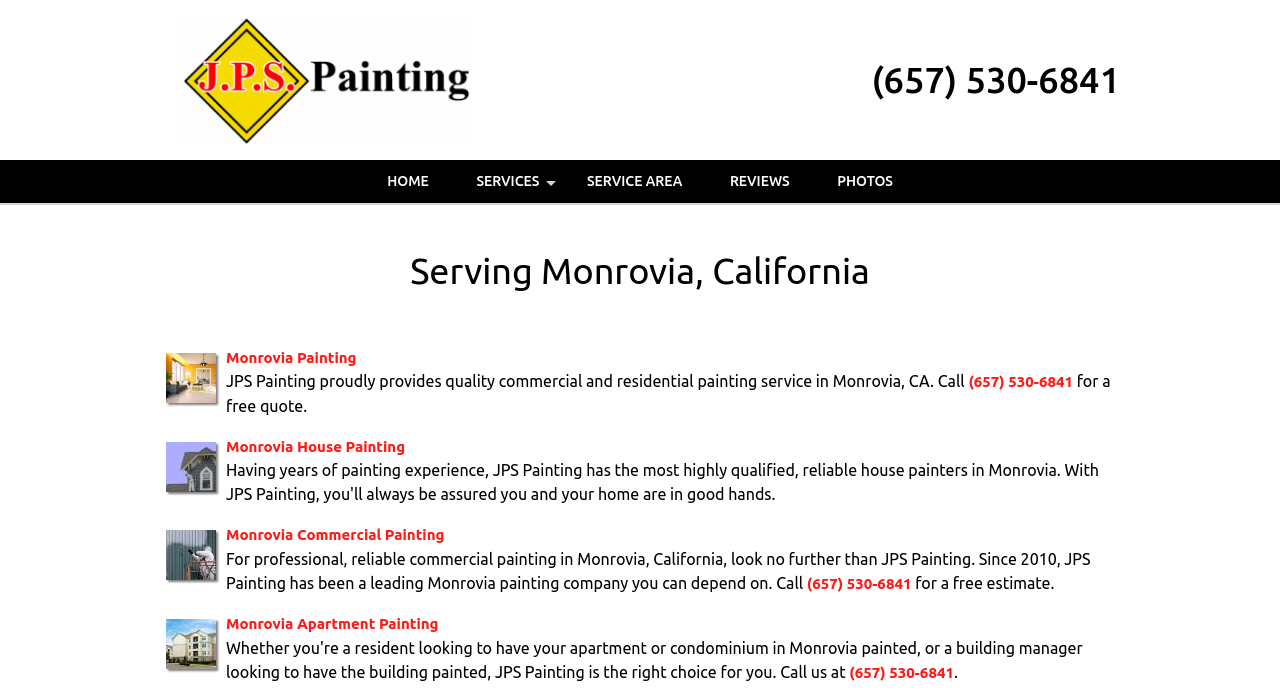Determine the bounding box coordinates of the section I need to click to execute the following instruction: "Click on the 'Table of Content' link". Provide the coordinates as four float numbers between 0 and 1, i.e., [left, top, right, bottom].

None